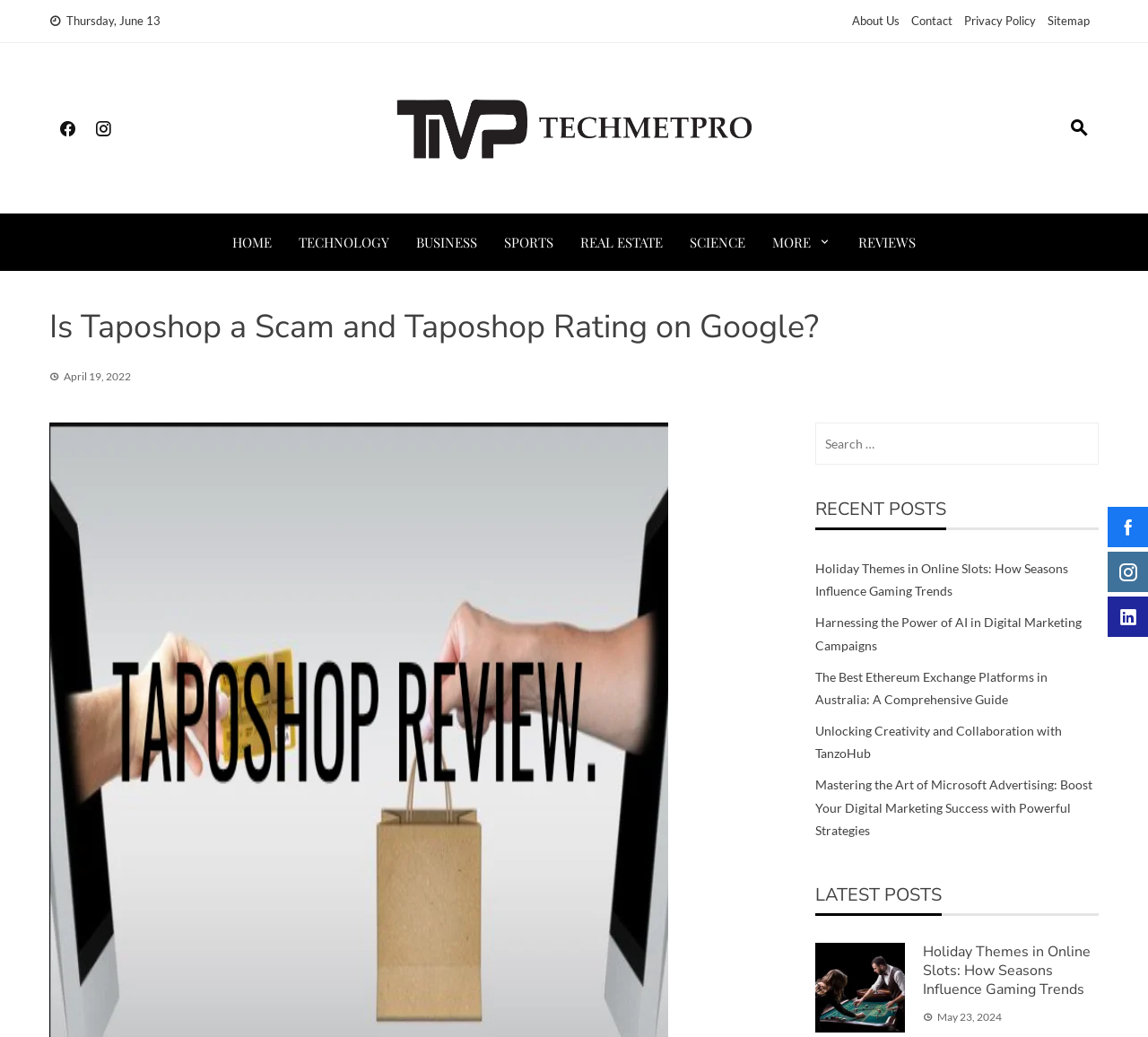Answer the question in one word or a short phrase:
How many social media links are present in the footer?

3